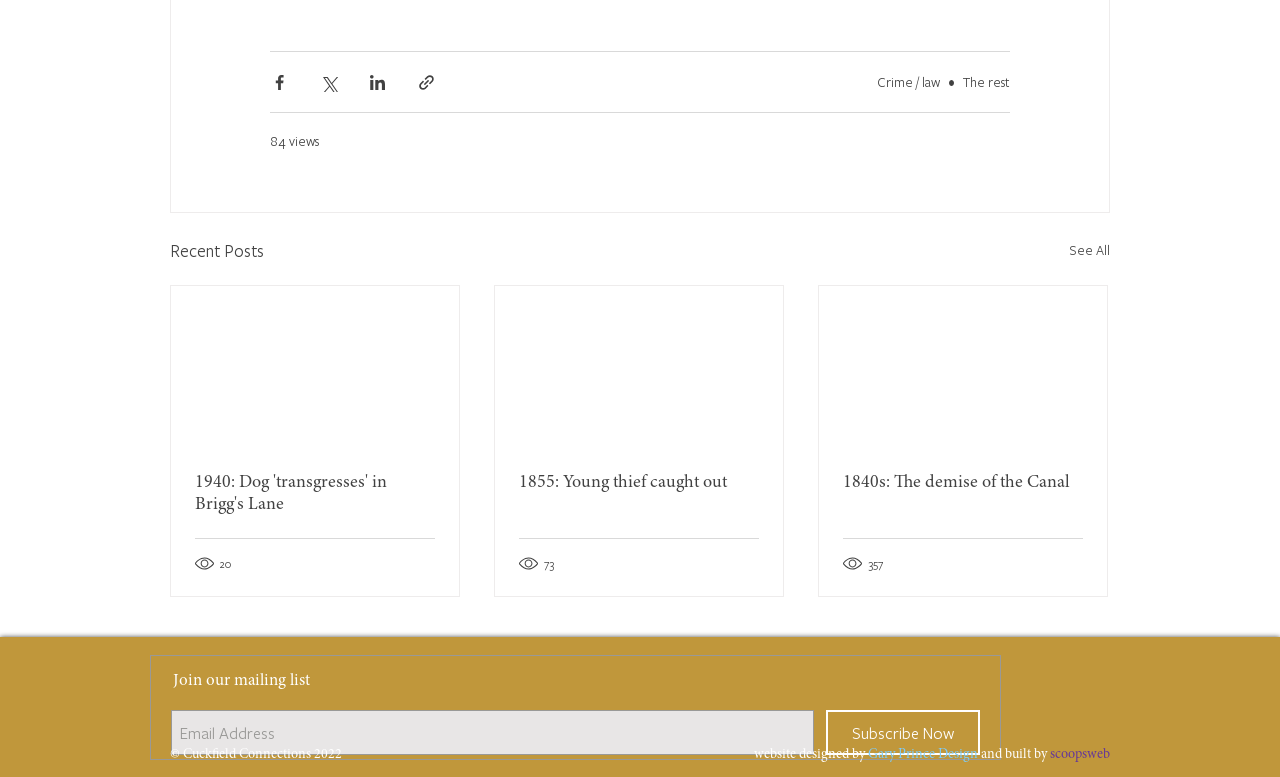Determine the bounding box coordinates of the clickable region to carry out the instruction: "Share via Facebook".

[0.211, 0.093, 0.226, 0.118]